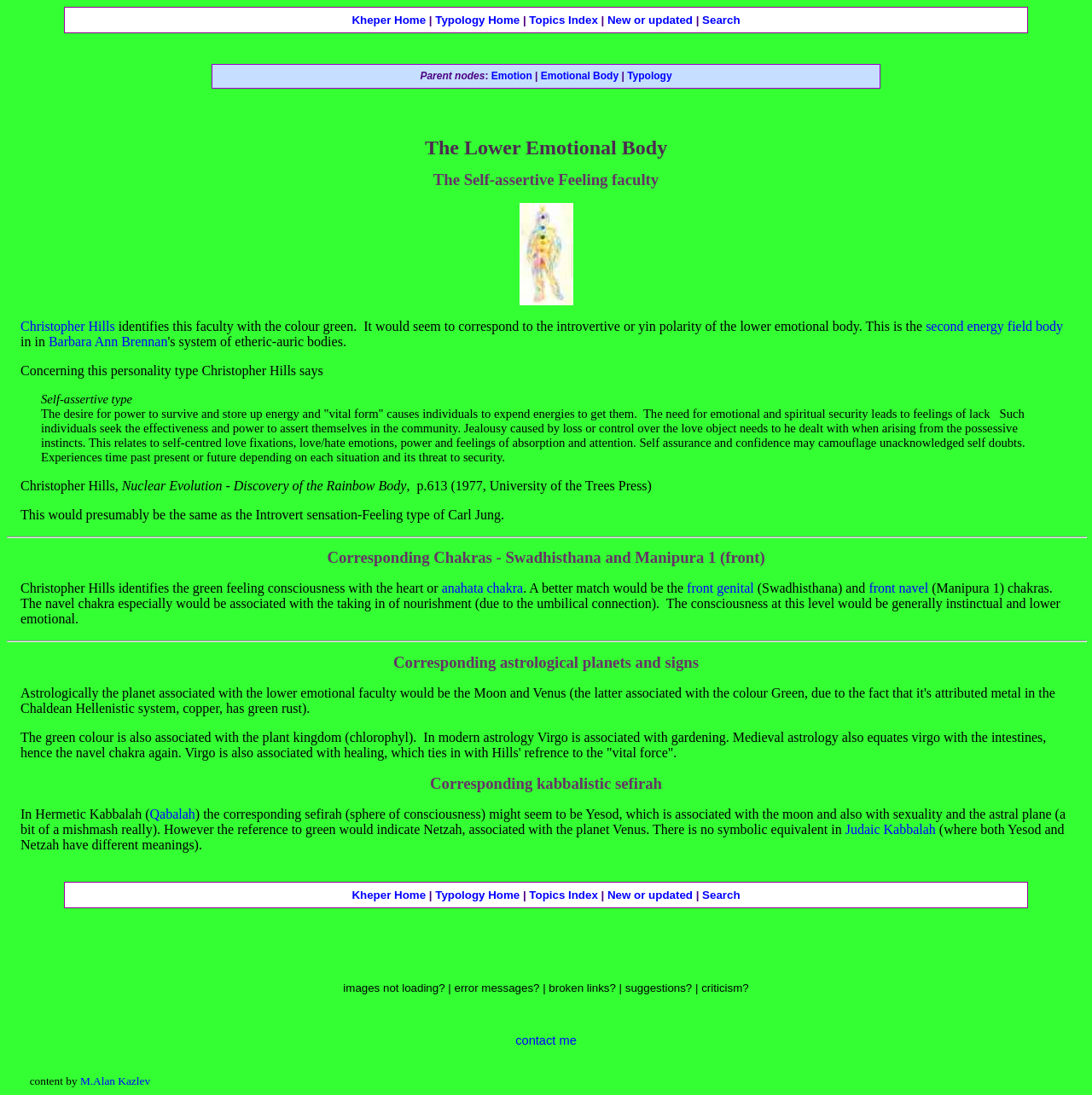Please mark the bounding box coordinates of the area that should be clicked to carry out the instruction: "Search for something".

[0.643, 0.012, 0.678, 0.024]